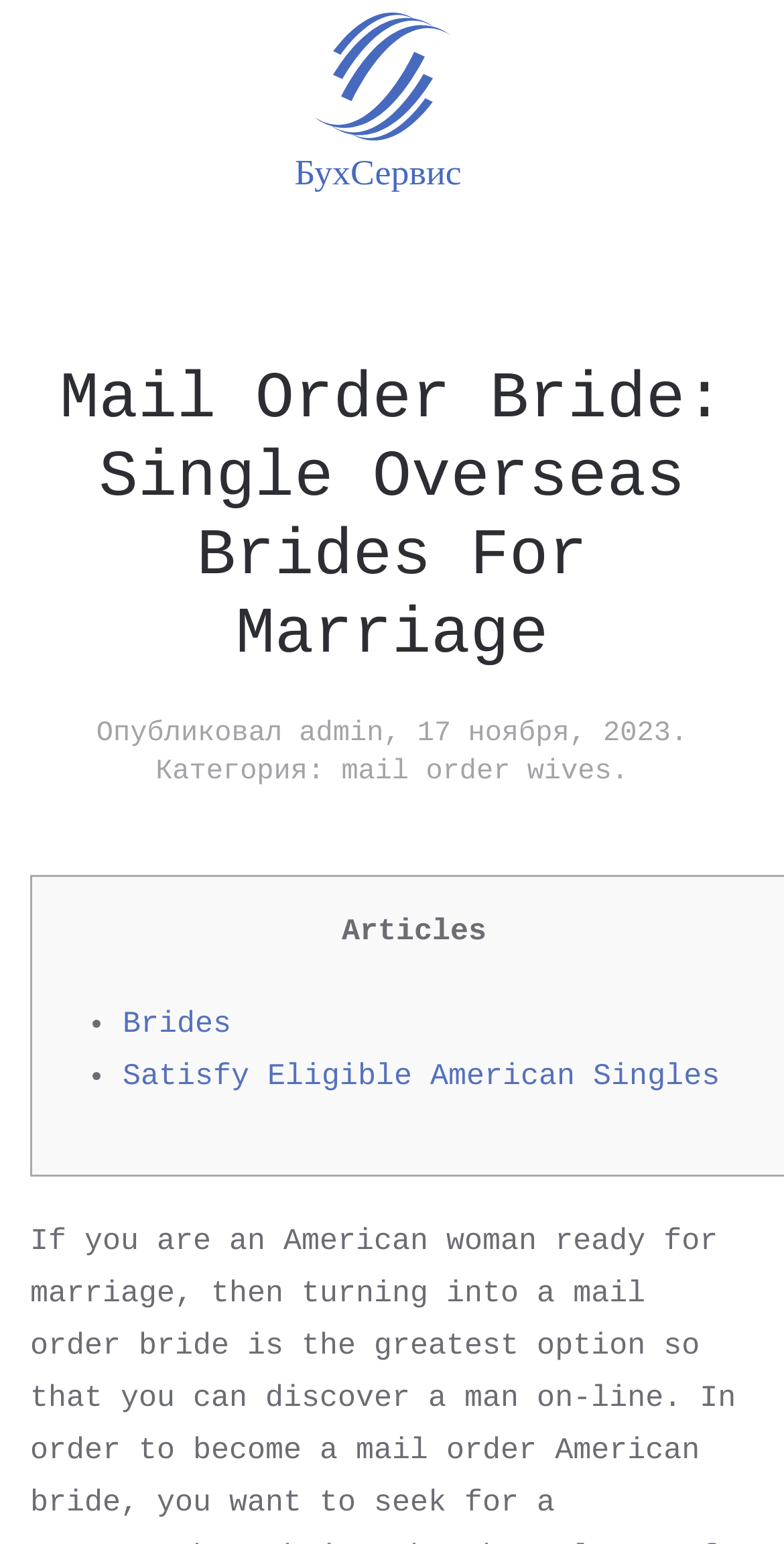Generate the main heading text from the webpage.

Mail Order Bride: Single Overseas Brides For Marriage